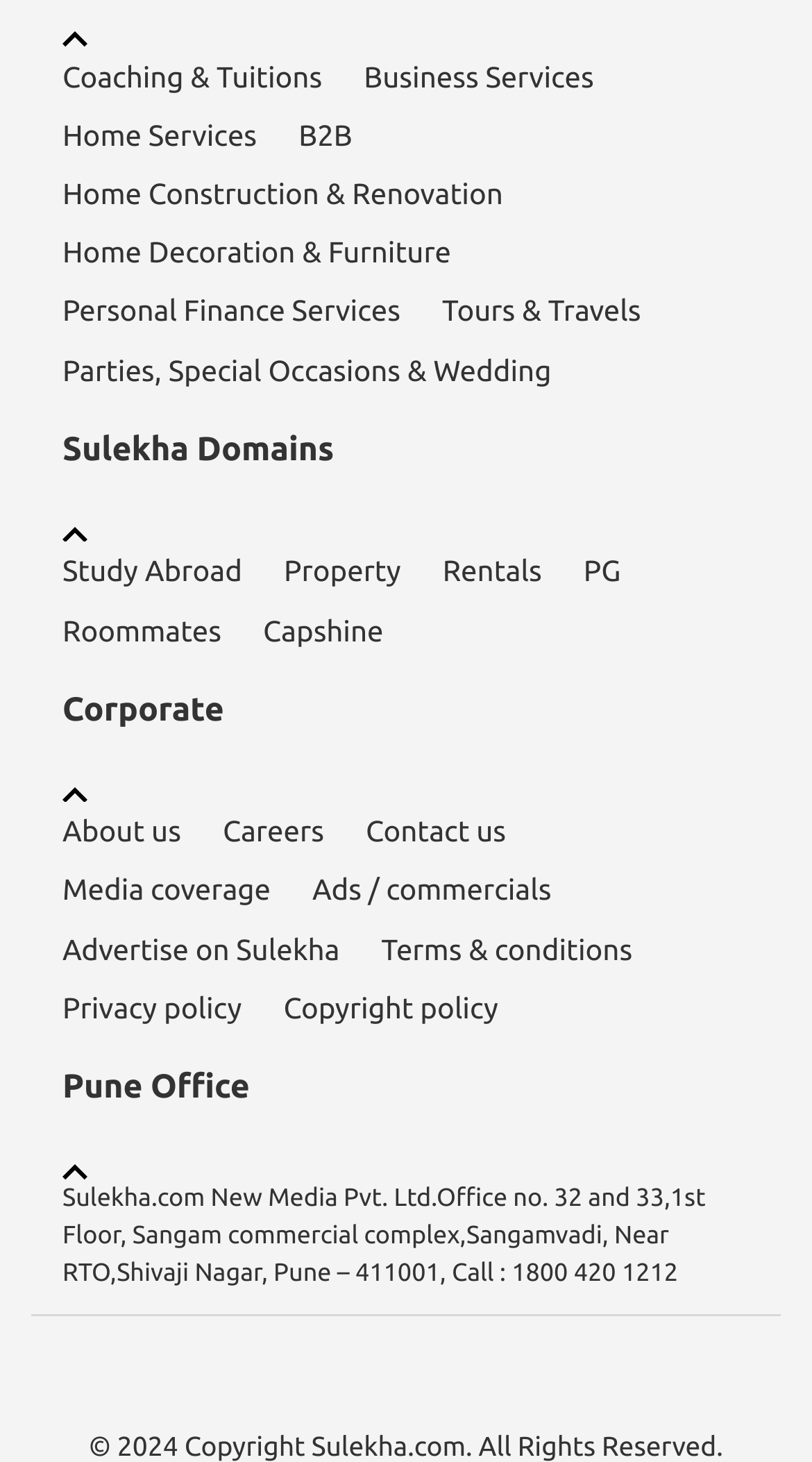Find the bounding box coordinates for the area that must be clicked to perform this action: "Click on About us".

[0.077, 0.549, 0.223, 0.589]